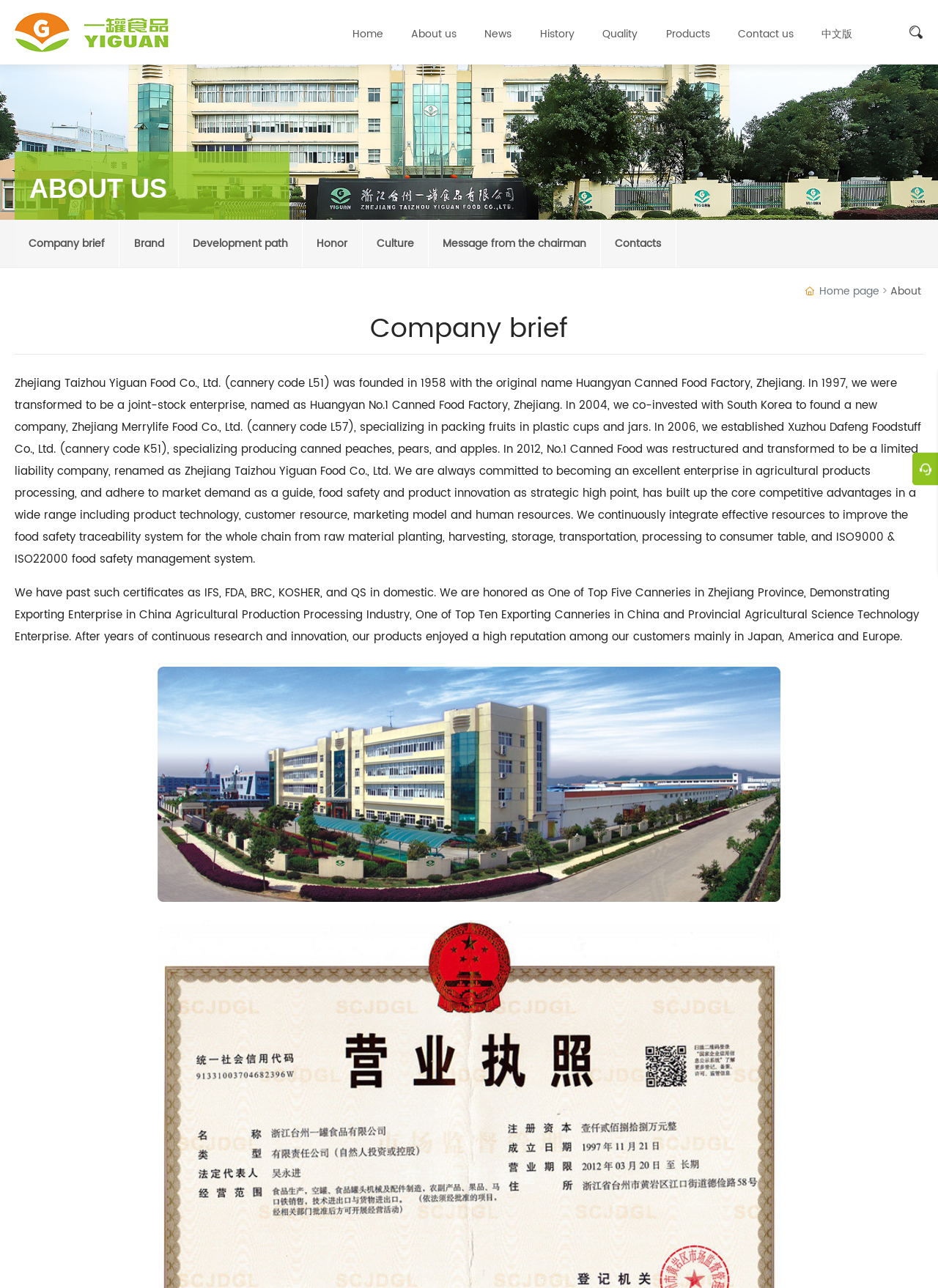What is the name of the company's joint-stock enterprise?
Using the details from the image, give an elaborate explanation to answer the question.

According to the company's history, in 1997, the company was transformed to be a joint-stock enterprise, named as Huangyan No.1 Canned Food Factory, Zhejiang.